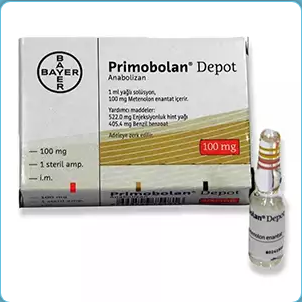Explain in detail what you see in the image.

The image prominently features the packaging and vial of "Primobolan Depot," an anabolic steroid produced by Bayer. The packaging is designed with clear branding, displaying the name "Primobolan Depot" along with concise product information. It indicates that the product comes in a 1 ml solution containing 100 mg of Methenolone Enanthate, known for its use in muscle enhancement. The box showcases a color-coded label emphasizing the dosage, along with essential details about the product's contents. Beside the packaging, a clear glass vial holds the injectable solution, emphasizing its sterile nature and suitability for use in medical or bodybuilding contexts. This combination highlights the product's identity and functionality, appealing to those interested in anabolic substances.